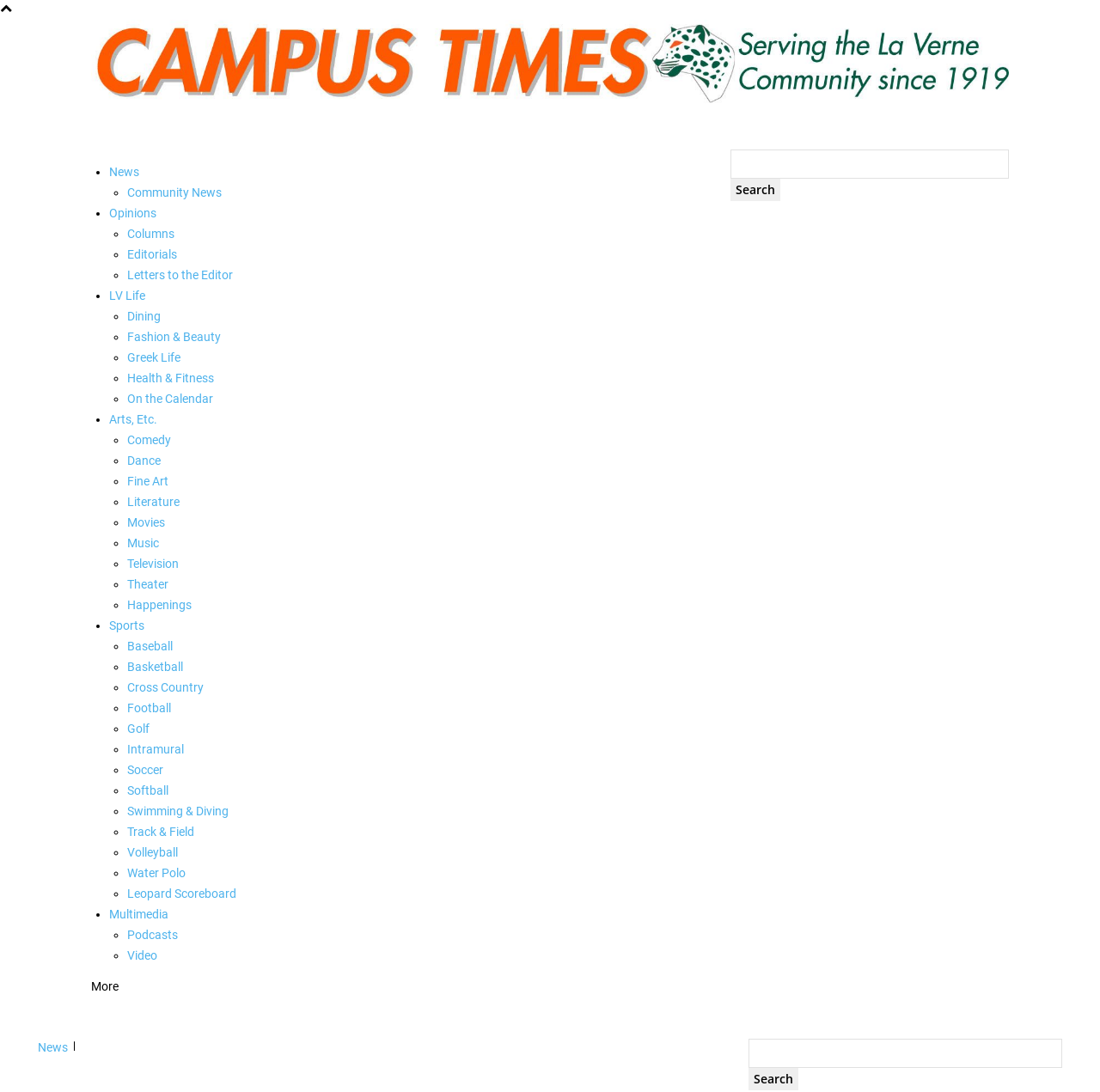Please specify the bounding box coordinates of the clickable section necessary to execute the following command: "Read Columns".

[0.116, 0.205, 0.627, 0.224]